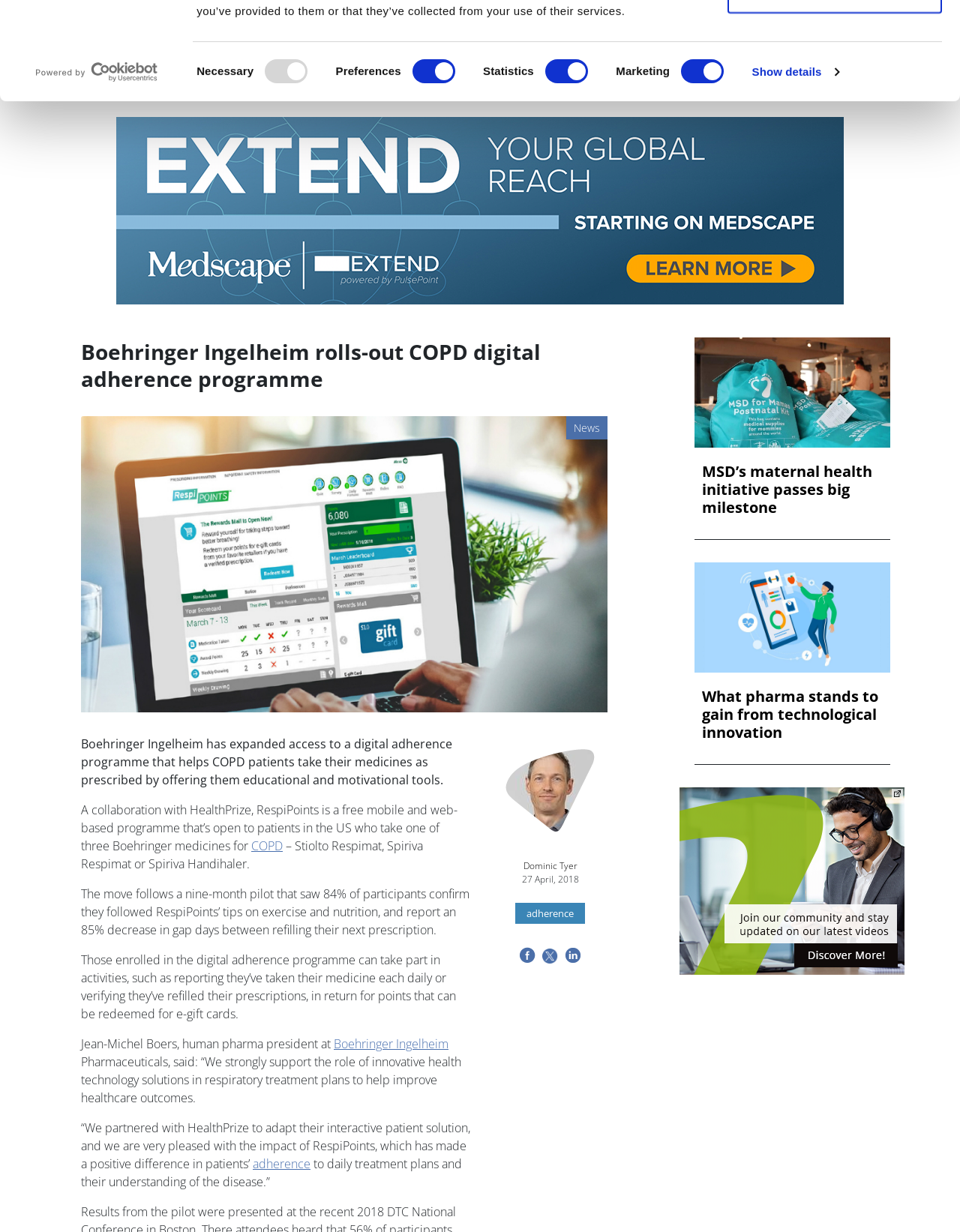Provide a one-word or short-phrase answer to the question:
What is the name of the company that partnered with HealthPrize?

Boehringer Ingelheim